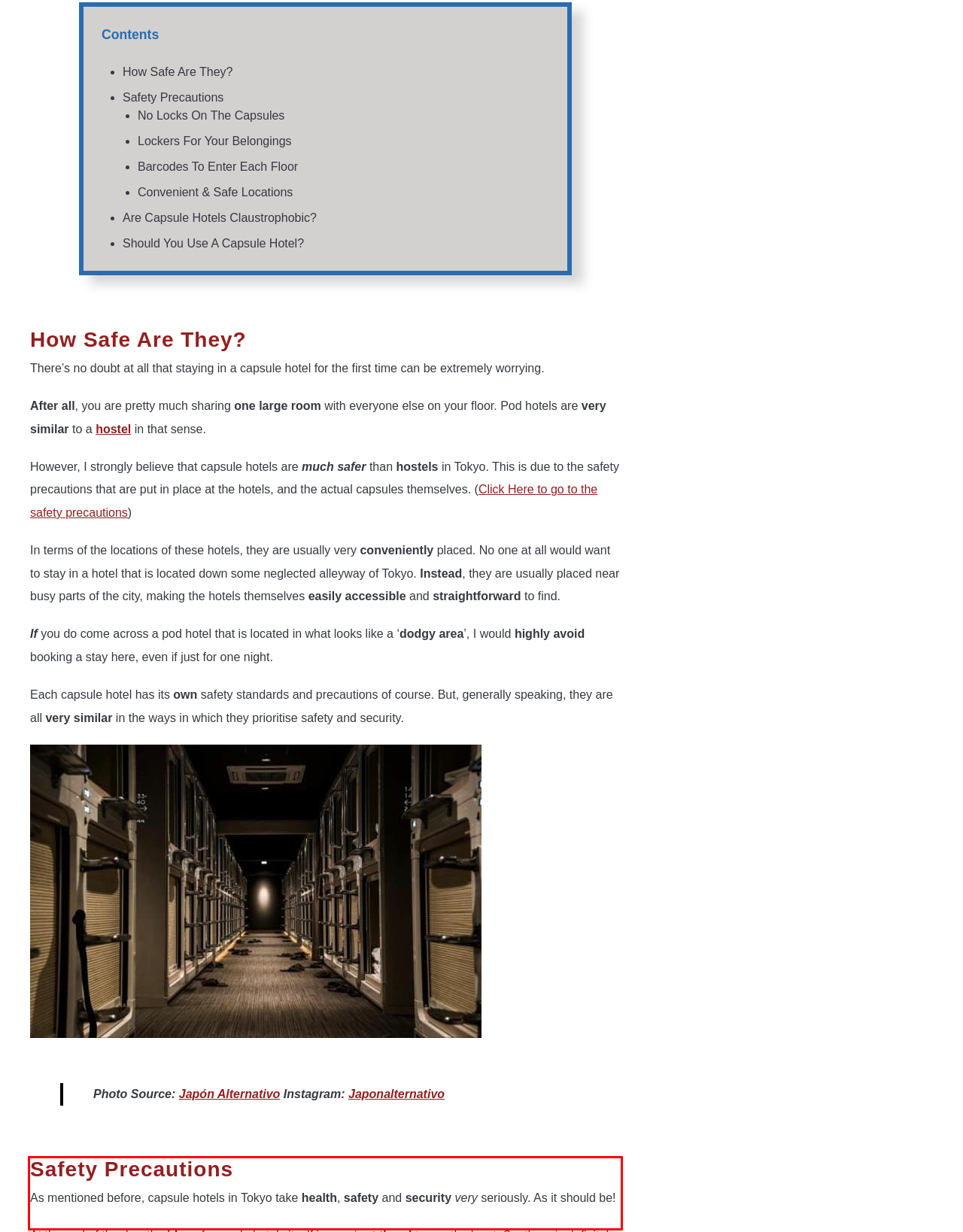Observe the screenshot of the webpage that includes a red rectangle bounding box. Conduct OCR on the content inside this red bounding box and generate the text.

At the end of the day, the idea of capsule hotels itself is very ‘out there’ to say the least. So, there is definitely a lot of thought that goes into making the hotels as safe as they can possibly be. Owners of the capsule hotels have many safety precautions to ensure the safety levels are to an exceptional standard.